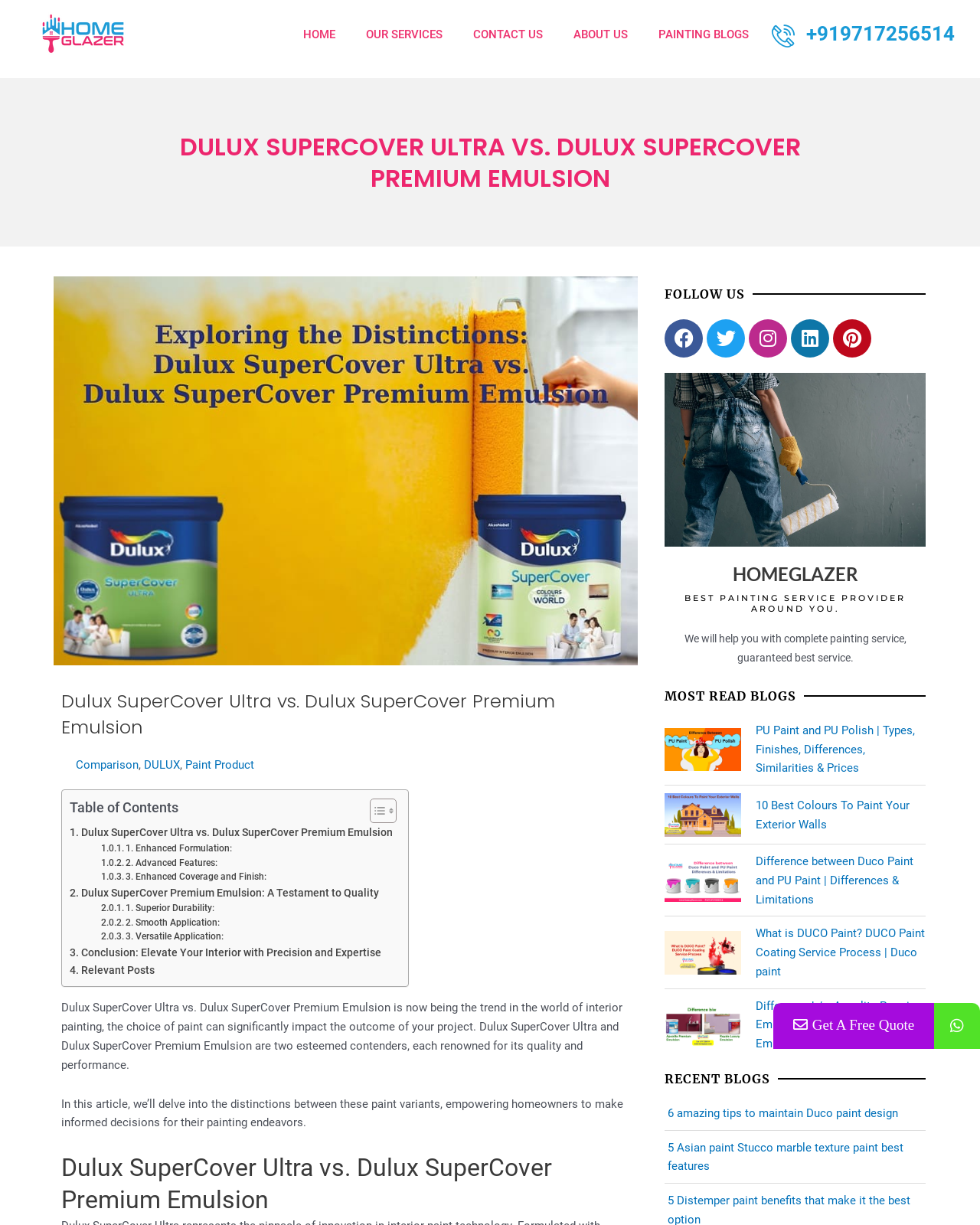Identify the bounding box coordinates of the area you need to click to perform the following instruction: "Click on the Facebook link".

[0.678, 0.26, 0.717, 0.292]